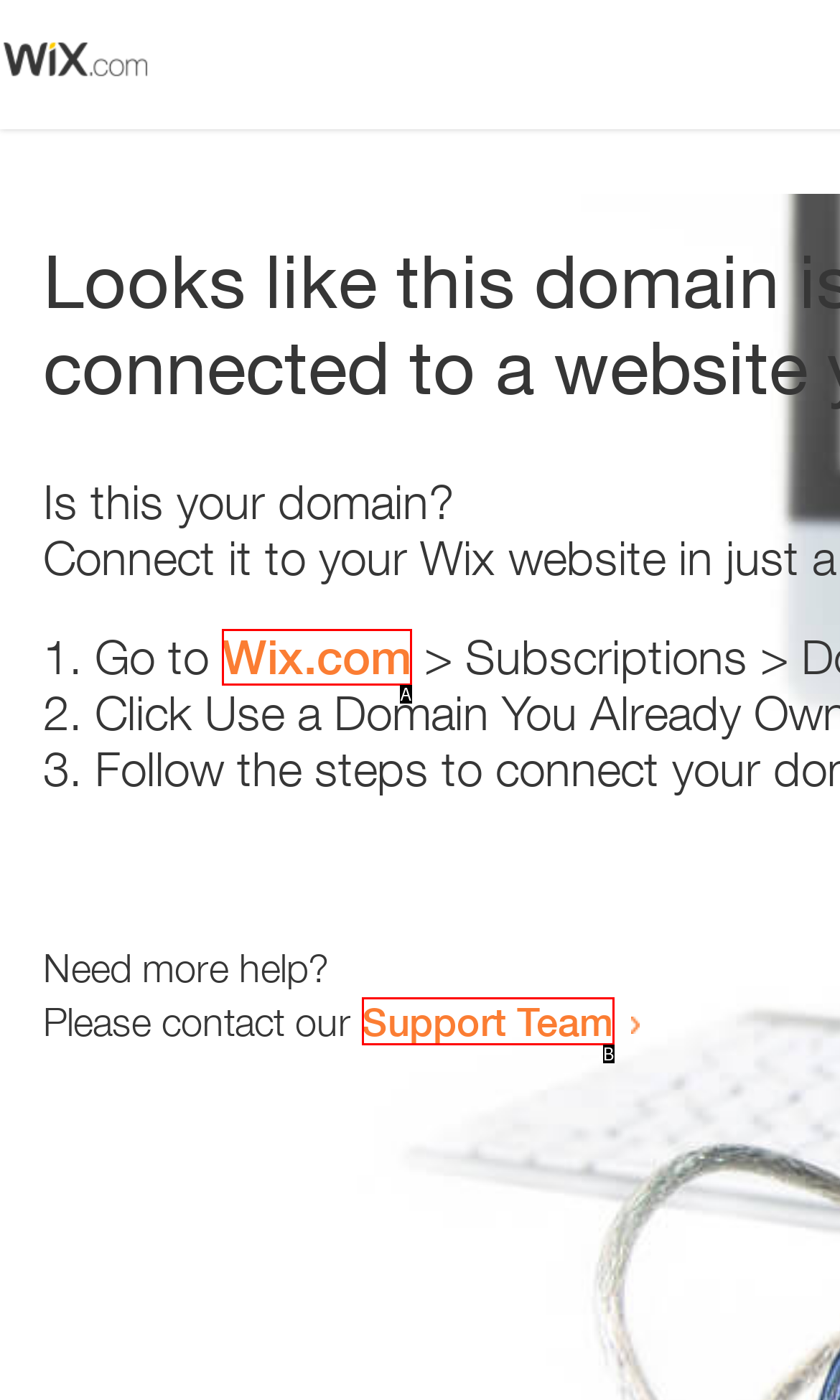Select the option that corresponds to the description: Wix.com
Respond with the letter of the matching choice from the options provided.

A